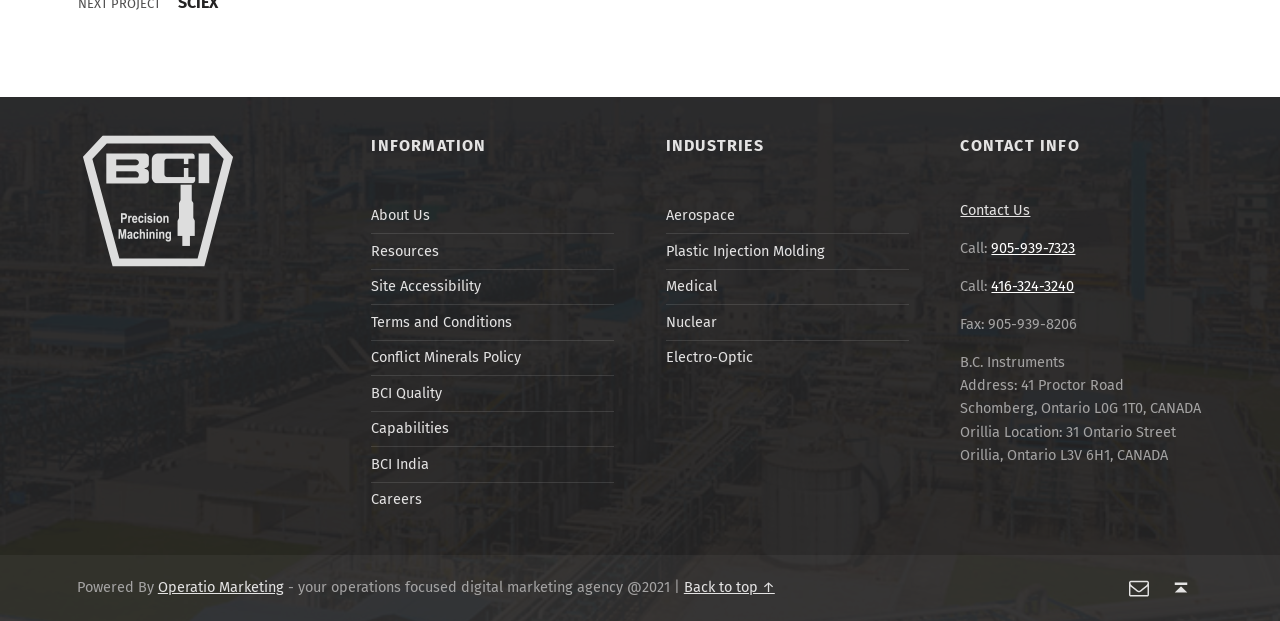Determine the bounding box coordinates for the area you should click to complete the following instruction: "Go to Aerospace".

[0.52, 0.332, 0.574, 0.361]